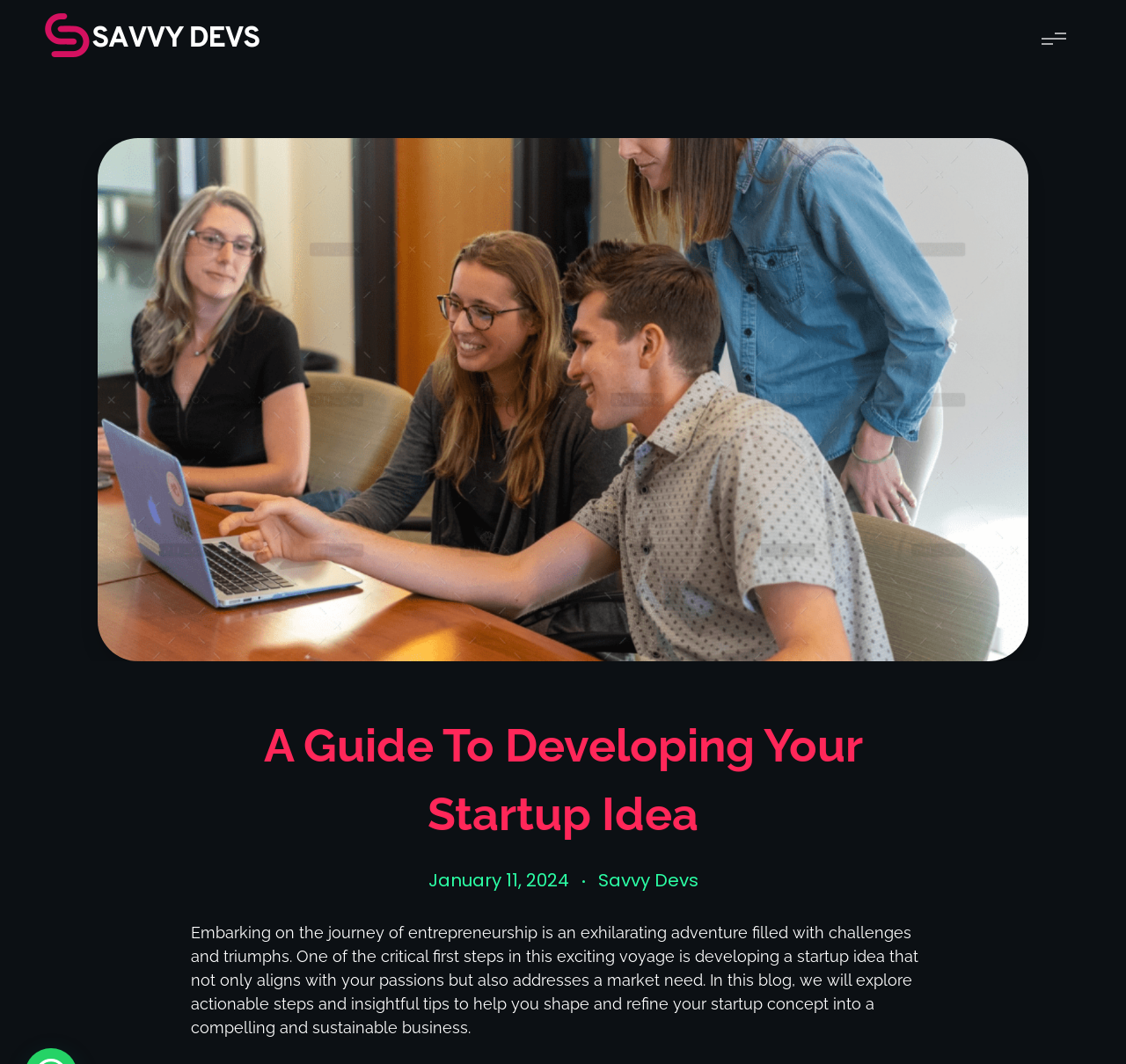Determine the bounding box coordinates for the UI element matching this description: "Savvy Devs".

[0.531, 0.815, 0.62, 0.84]